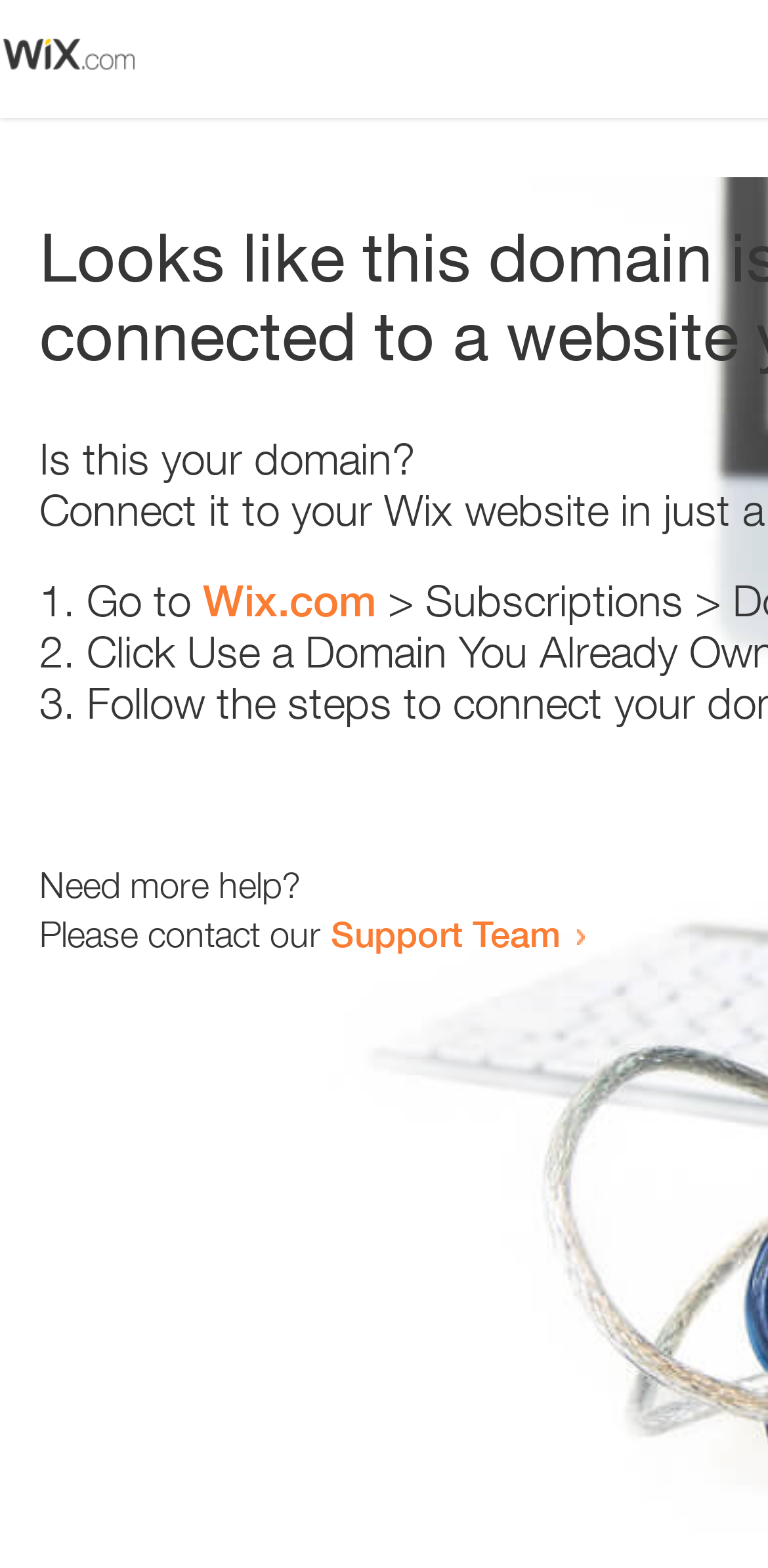Answer the question in one word or a short phrase:
How many sentences are there in the main text?

3